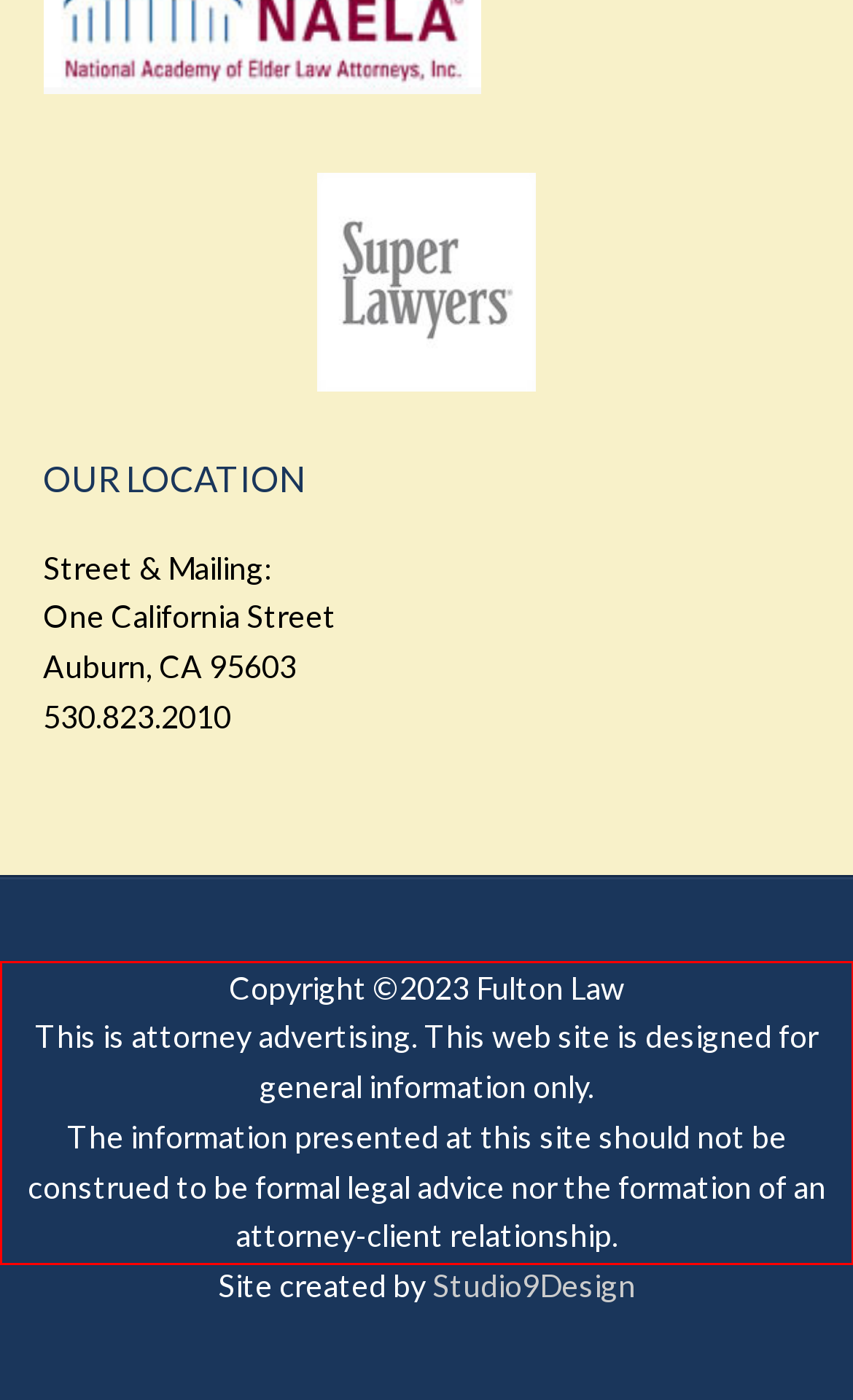With the provided screenshot of a webpage, locate the red bounding box and perform OCR to extract the text content inside it.

Copyright ©2023 Fulton Law This is attorney advertising. This web site is designed for general information only. The information presented at this site should not be construed to be formal legal advice nor the formation of an attorney-client relationship.